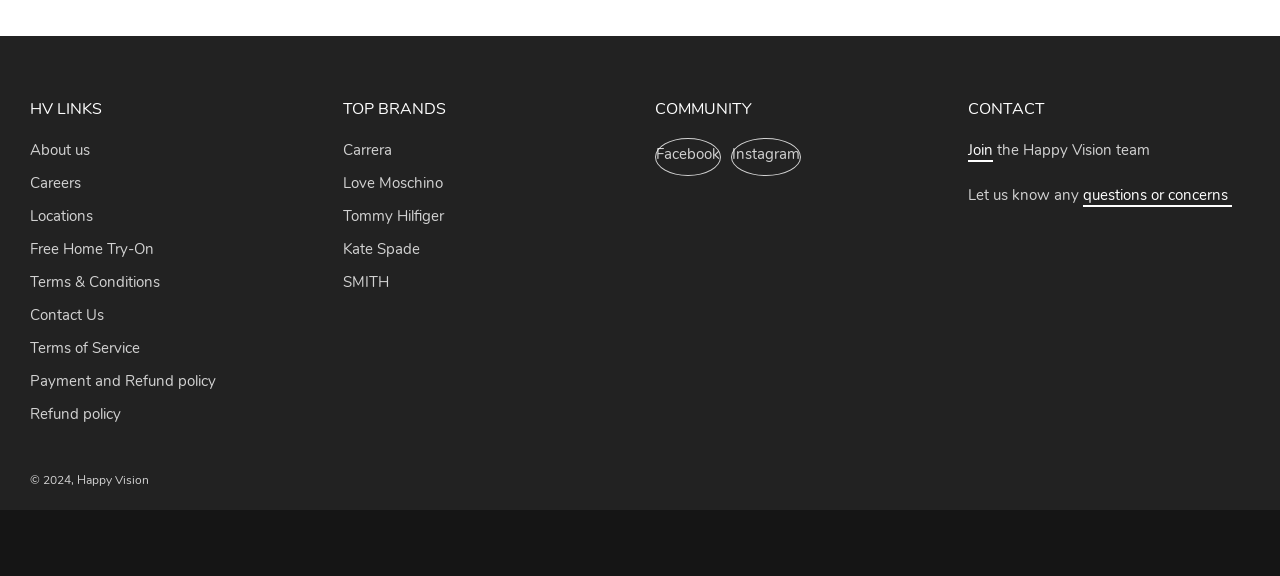Please find the bounding box for the following UI element description. Provide the coordinates in (top-left x, top-left y, bottom-right x, bottom-right y) format, with values between 0 and 1: Payment and Refund policy

[0.023, 0.644, 0.169, 0.678]